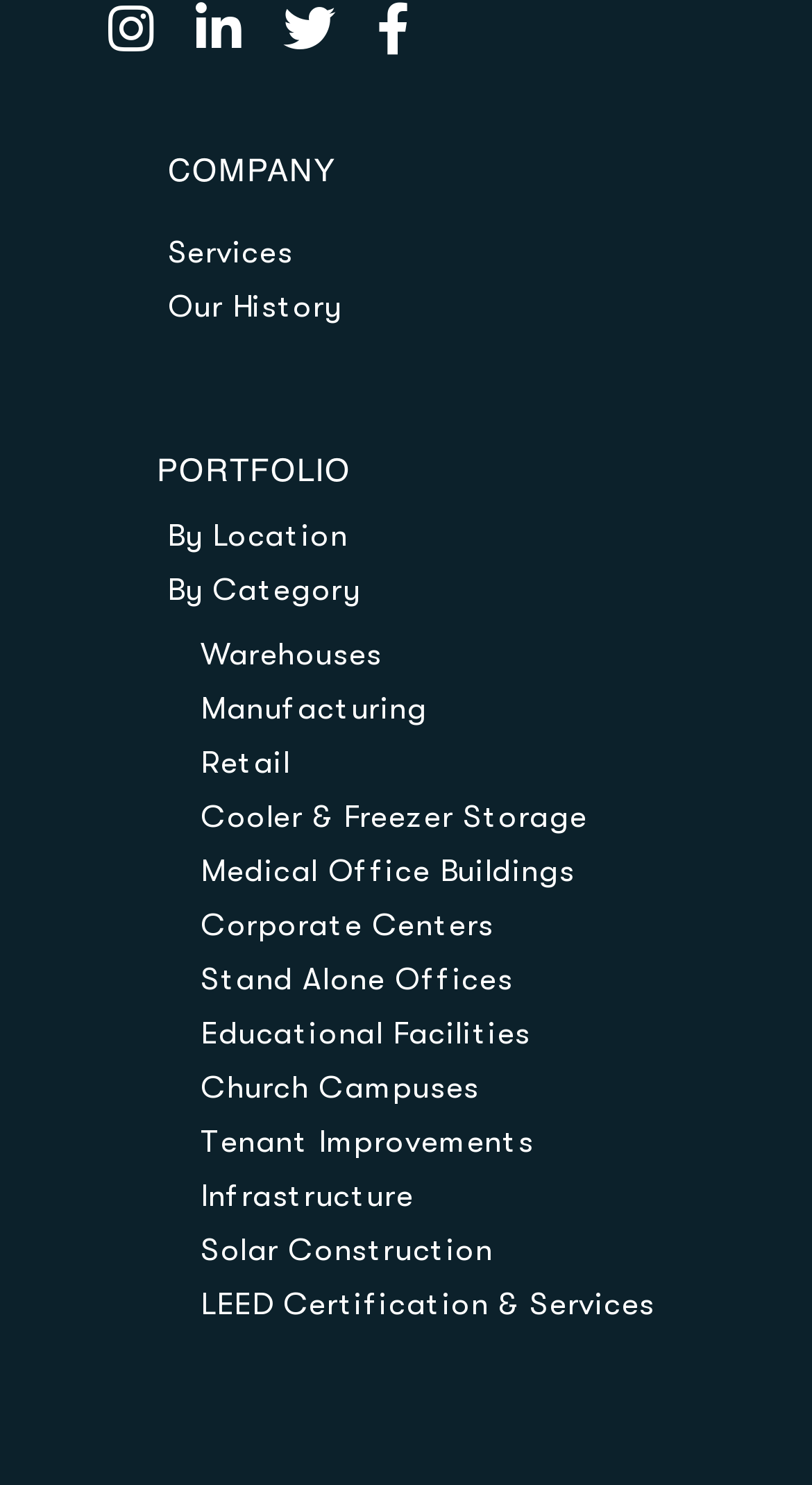Determine the bounding box coordinates of the section I need to click to execute the following instruction: "Browse portfolio by location". Provide the coordinates as four float numbers between 0 and 1, i.e., [left, top, right, bottom].

[0.206, 0.348, 0.429, 0.373]